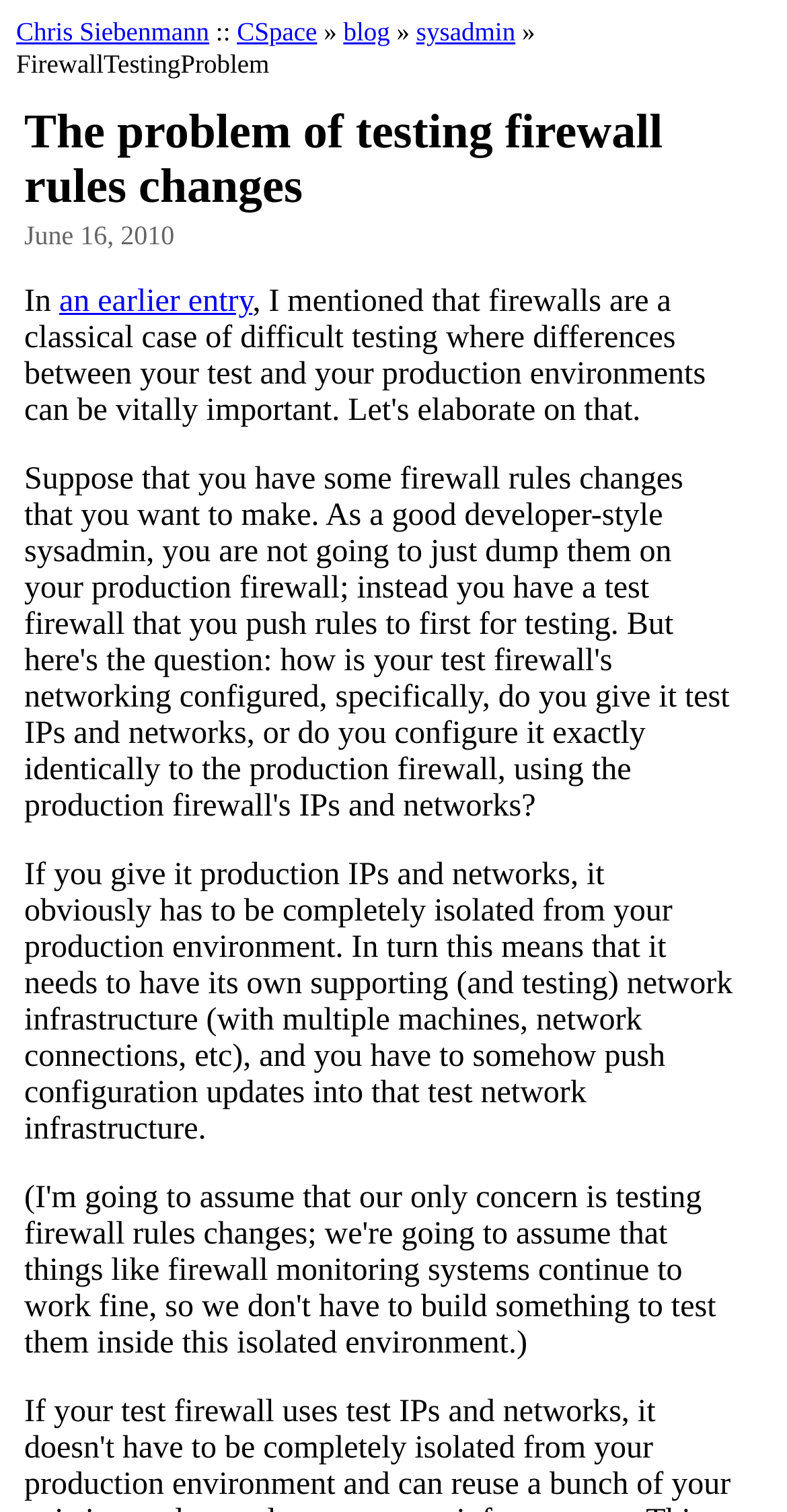What is the date of the blog post?
Please use the image to deliver a detailed and complete answer.

The date of the blog post can be found by looking at the text 'June 16, 2010' located below the main heading of the webpage, which indicates the date when the blog post was published.